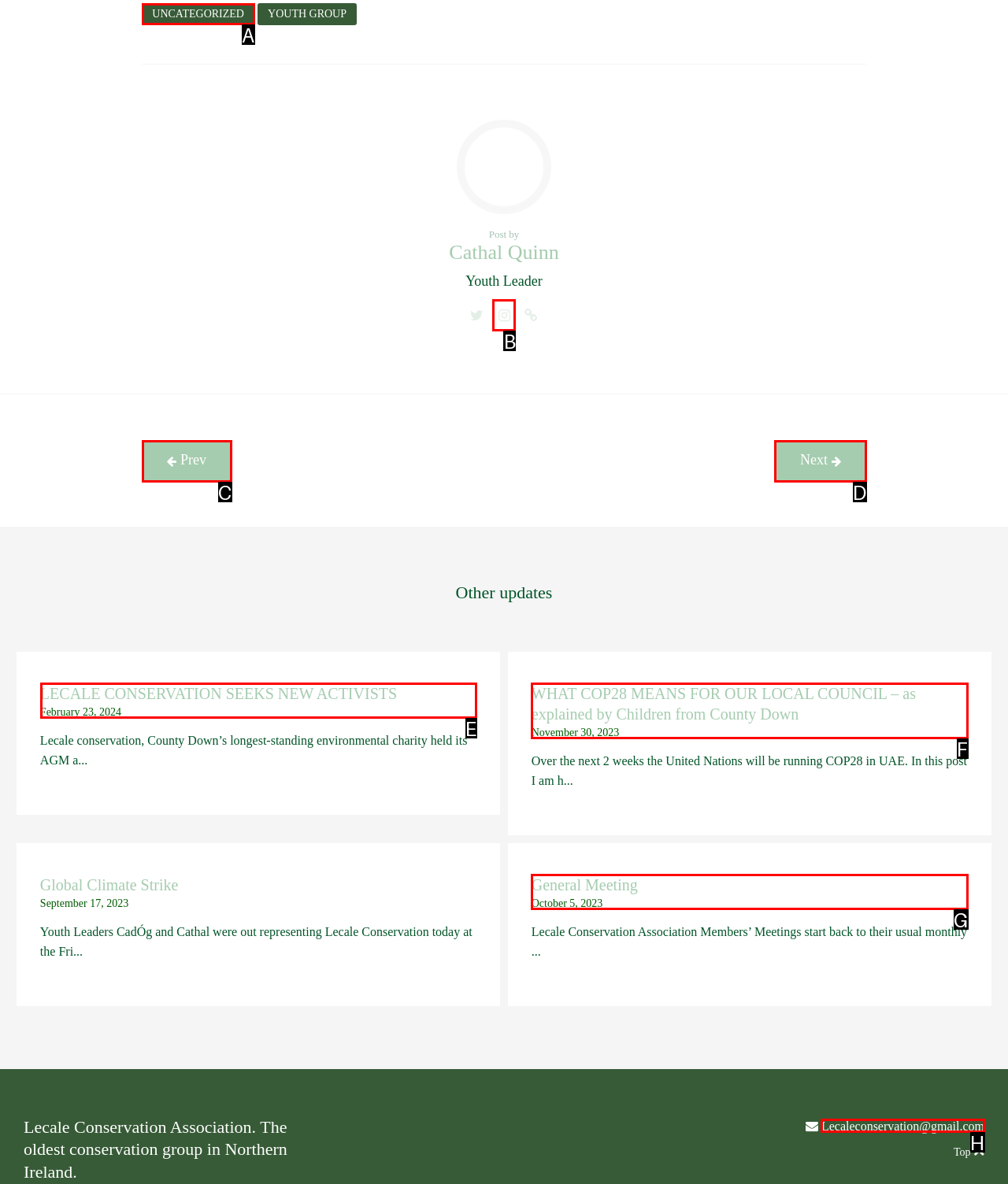Tell me which letter corresponds to the UI element that should be clicked to fulfill this instruction: Read the article 'LECALE CONSERVATION SEEKS NEW ACTIVISTS'
Answer using the letter of the chosen option directly.

E